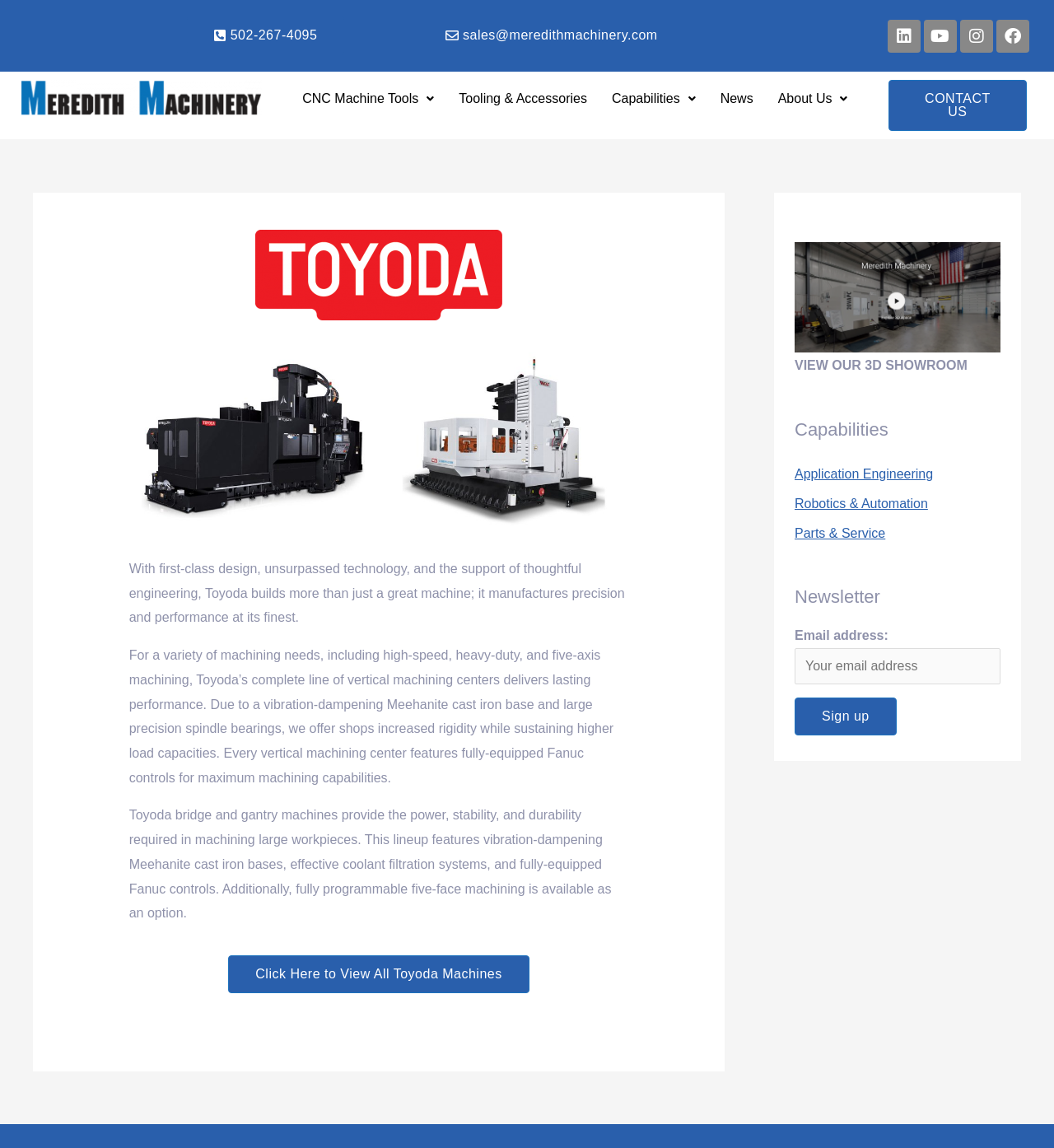Summarize the webpage comprehensively, mentioning all visible components.

The webpage is about Toyoda CNC Machine Tools and Meredith Machinery. At the top, there are several links to contact information, including a phone number, email address, and social media profiles. Below that, there is a logo and a navigation menu with links to CNC Machine Tools, Tooling & Accessories, Capabilities, News, and About Us.

The main content of the page is an article that features an image of Toyoda Meredith Machinery at the top. Below the image, there are three paragraphs of text that describe the capabilities and features of Toyoda's vertical machining centers and bridge and gantry machines. The text highlights the precision, performance, and durability of these machines.

To the right of the article, there are three complementary sections. The first section features a figure with a link to a 3D virtual tour showroom of Meredith Machinery. The second section has a heading "Capabilities" and a navigation menu with links to Application Engineering, Robotics & Automation, and Parts & Service. The third section has a heading "Newsletter" and a form to sign up for a newsletter, where users can enter their email address and click a "Sign up" button.

At the bottom of the page, there is a call-to-action link "Click Here to View All Toyoda Machines". Overall, the webpage provides information about Toyoda CNC Machine Tools and Meredith Machinery, highlighting their products and capabilities, and offering ways for users to learn more or get in touch.